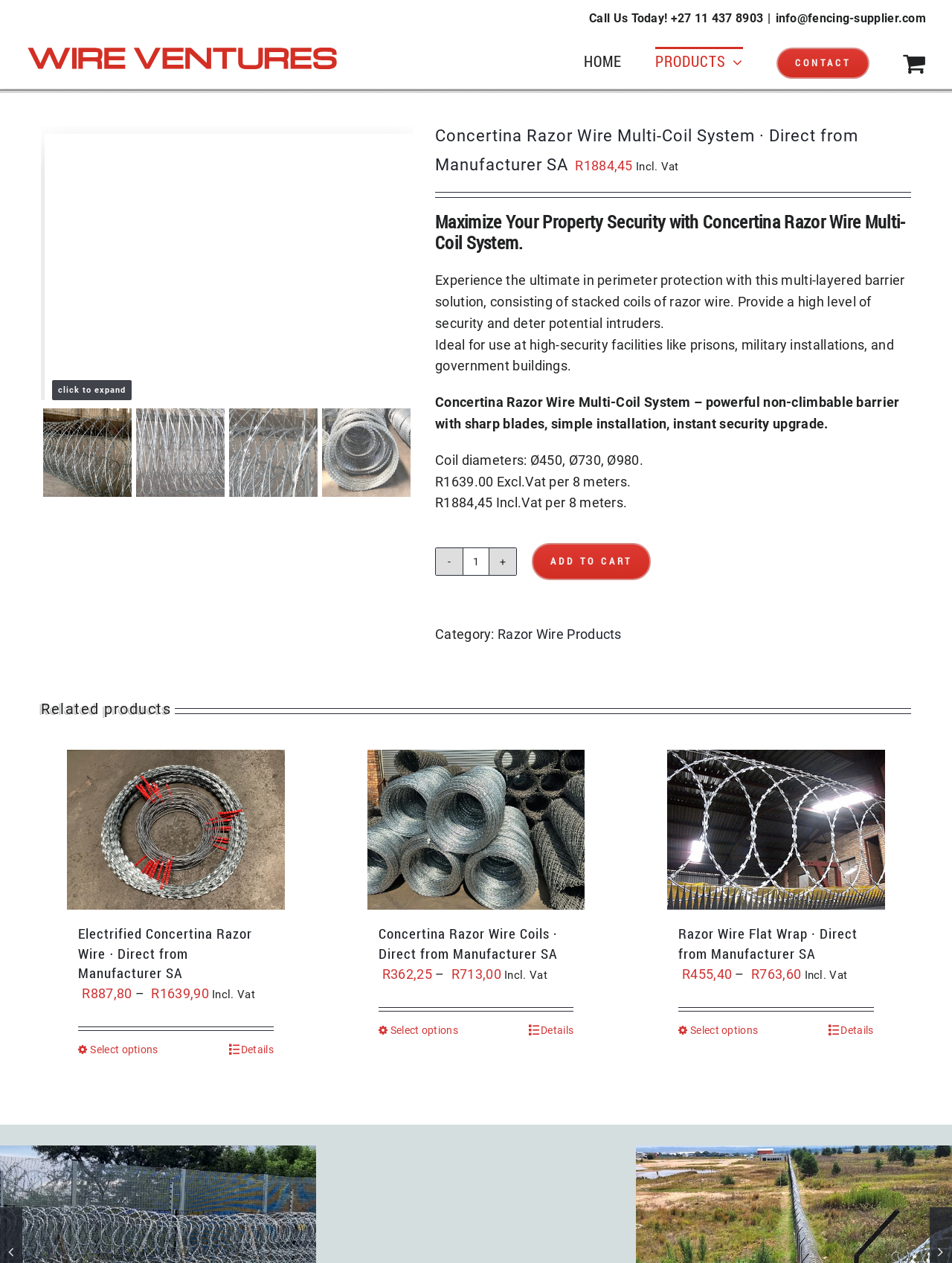Please determine the bounding box coordinates for the element with the description: "Add to cart".

[0.559, 0.43, 0.684, 0.459]